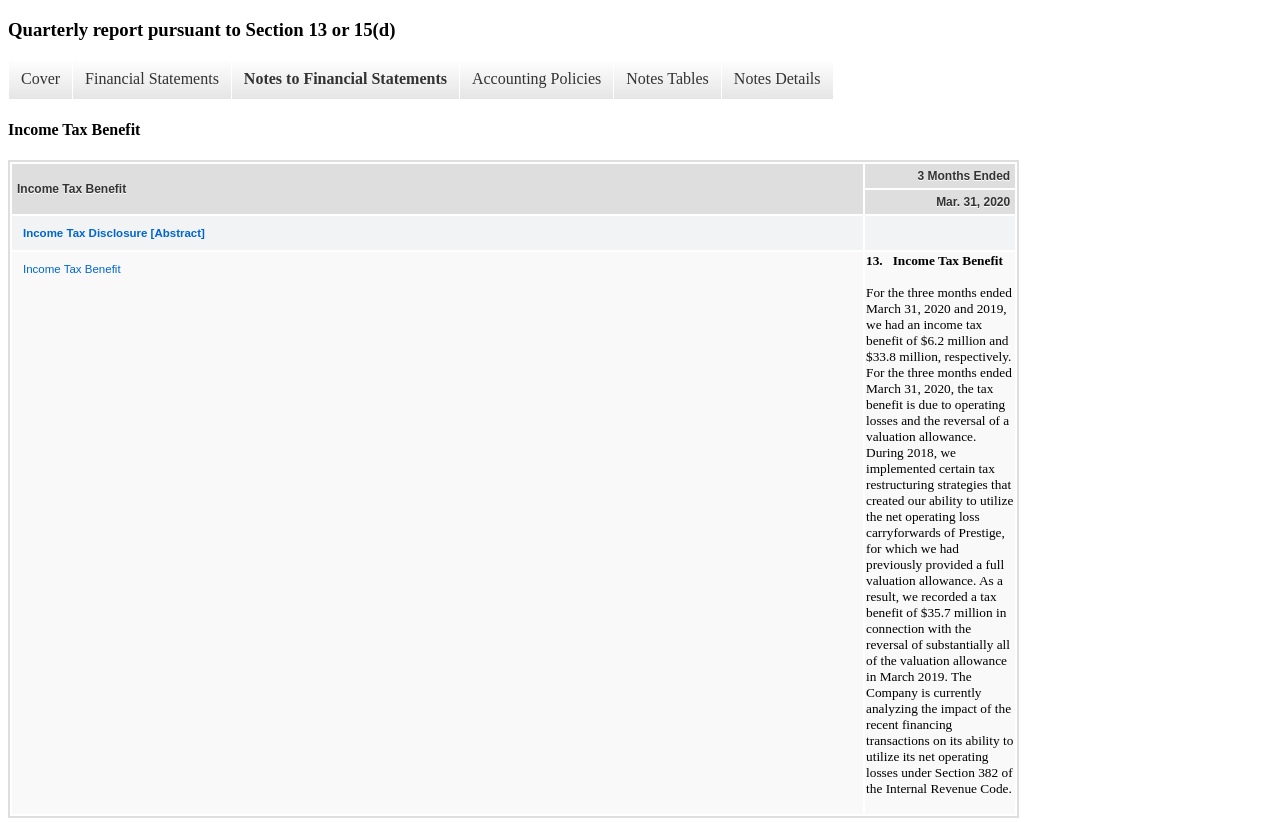Please answer the following question using a single word or phrase: 
What is the value of Income Tax Benefit for March 31, 2020?

6.2 million